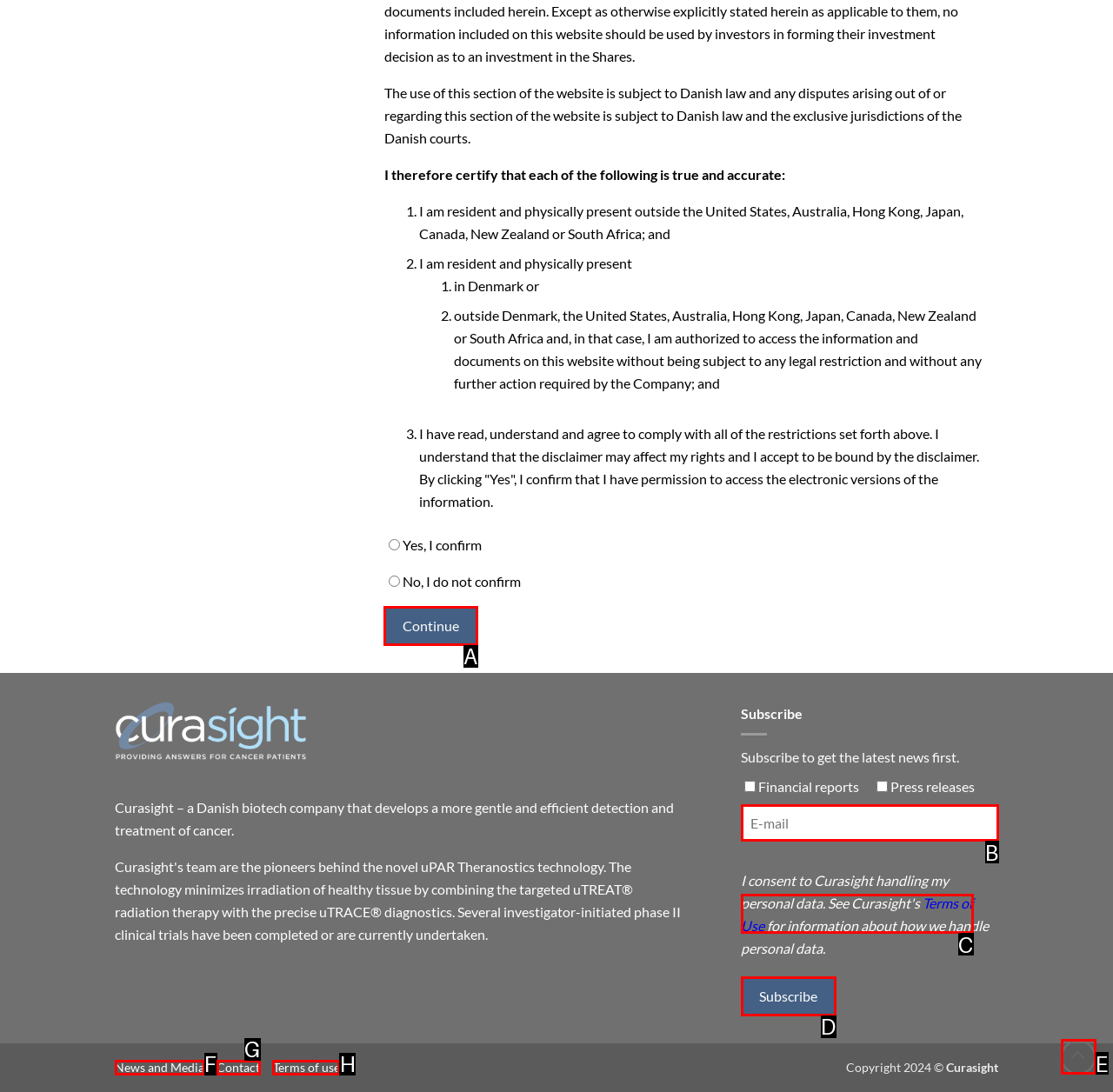Which lettered option should I select to achieve the task: Click the 'Continue' button according to the highlighted elements in the screenshot?

A